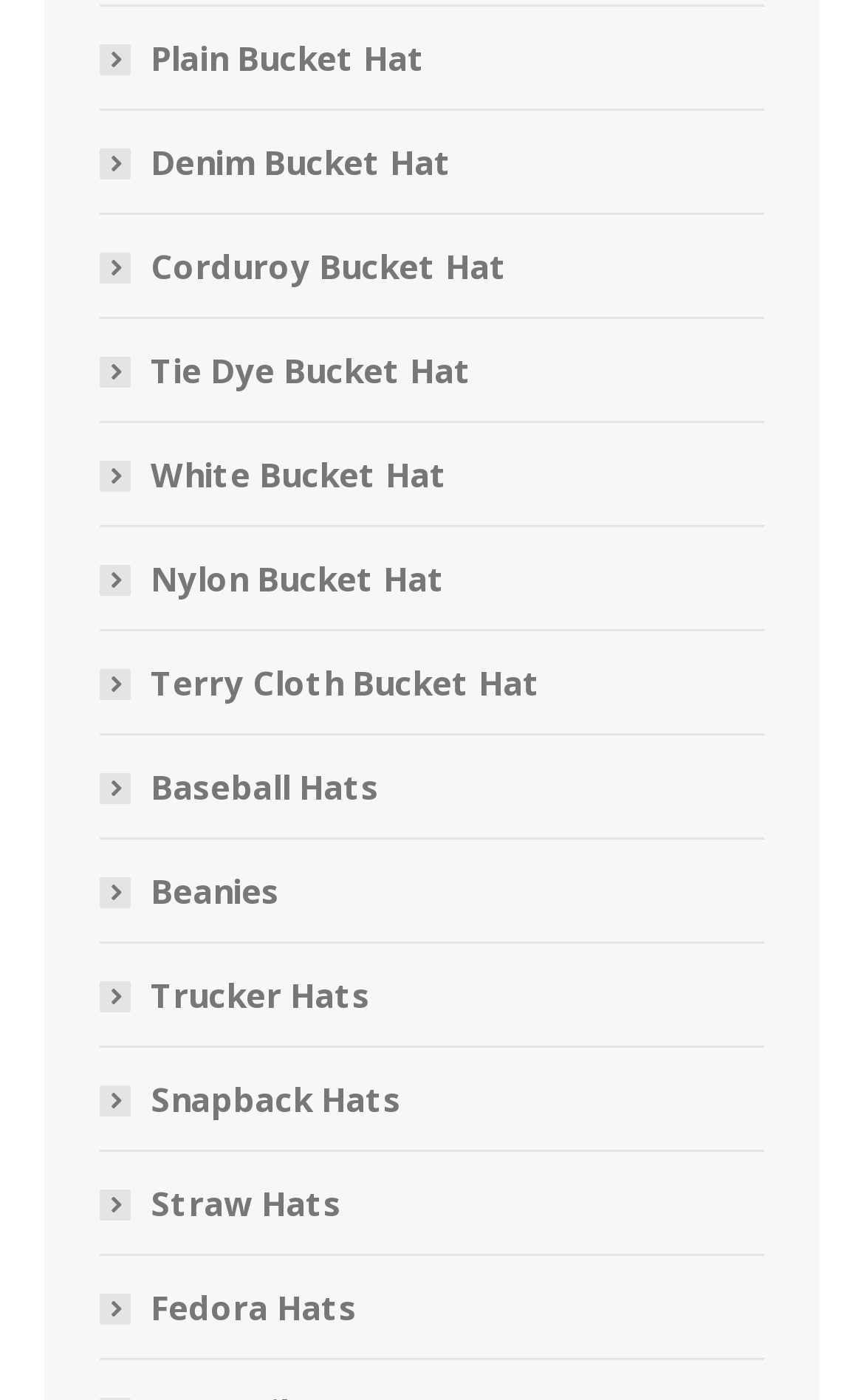How many types of hats are listed?
From the details in the image, answer the question comprehensively.

I counted the number of links on the webpage, each representing a type of hat, and found 11 different options.